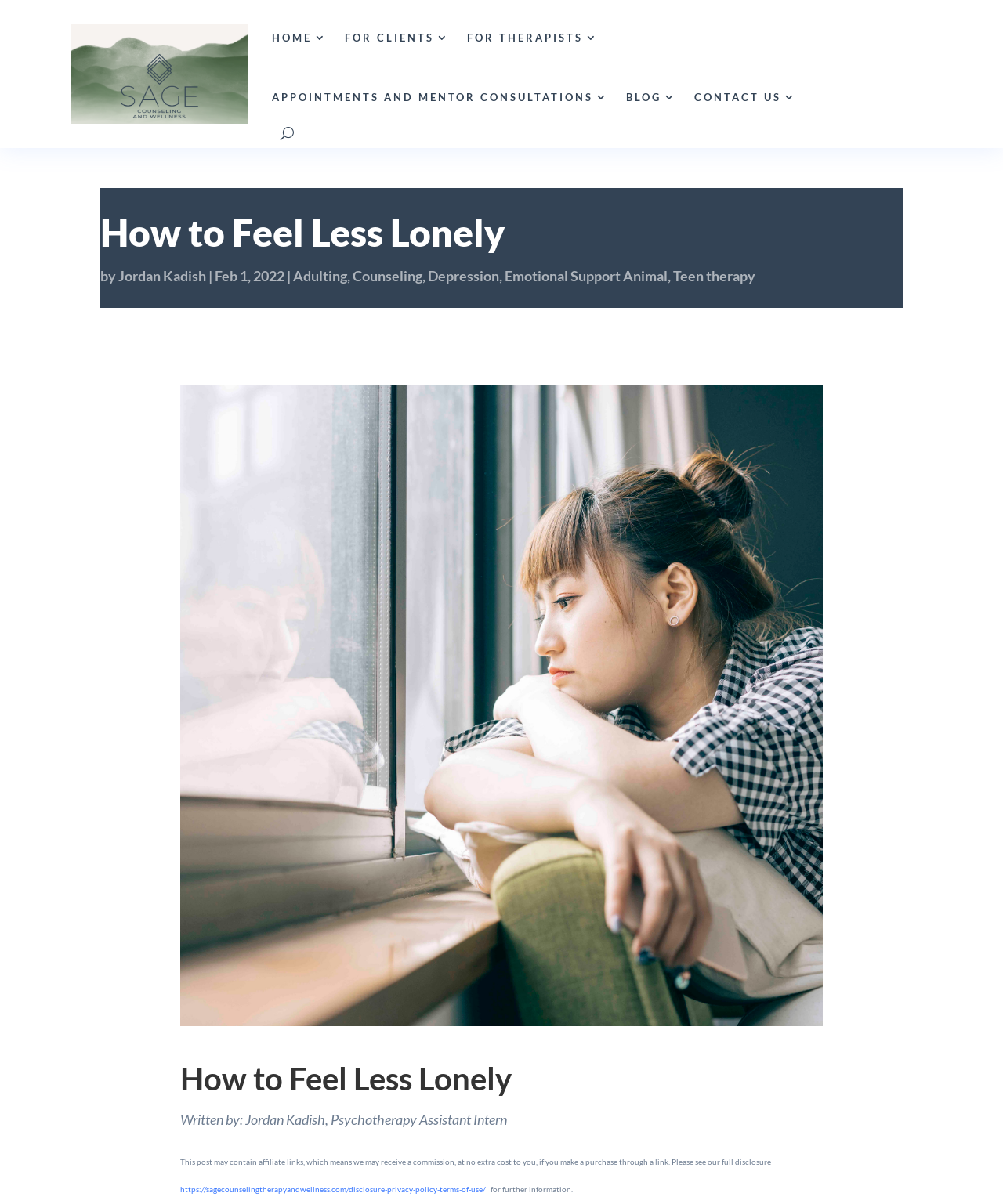Explain the contents of the webpage comprehensively.

This webpage is about combating loneliness and taking care of oneself. At the top left, there is a link to "sage counseling and wellness" accompanied by an image with the same name. Below this, there is a navigation menu with links to "HOME", "FOR CLIENTS", "FOR THERAPISTS", "APPOINTMENTS AND MENTOR CONSULTATIONS", "BLOG", and "CONTACT US". 

To the right of the navigation menu, there is a button labeled "U". The main content of the webpage starts with a heading "How to Feel Less Lonely" followed by the author's name "Jordan Kadish" and the date "Feb 1, 2022". Below this, there are links to related topics such as "Adulting", "Counseling", "Depression", "Emotional Support Animal", and "Teen therapy". 

A large image takes up most of the middle section of the webpage, with the caption "Beat loneliness with Rachel Dorneanu Counseling". Below the image, there is another heading "How to Feel Less Lonely" followed by a paragraph written by Jordan Kadish, Psychotherapy Assistant Intern. The paragraph is followed by a disclaimer about affiliate links and a link to the website's disclosure, privacy policy, and terms of use.